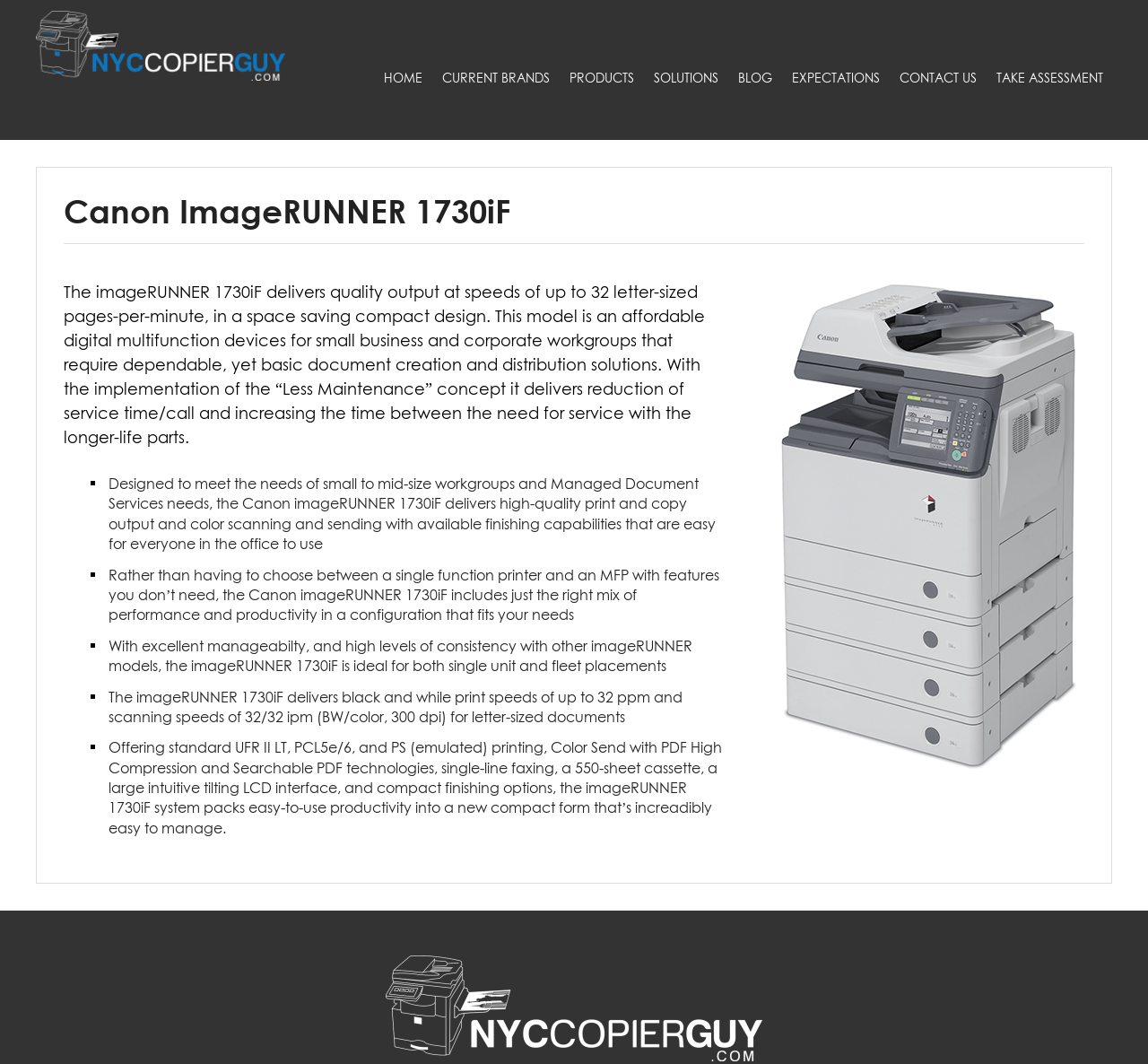Identify the bounding box coordinates of the element that should be clicked to fulfill this task: "Report Graffiti to SRP". The coordinates should be provided as four float numbers between 0 and 1, i.e., [left, top, right, bottom].

None